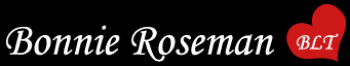Please reply to the following question using a single word or phrase: 
What does the 'BLT' acronym stand for?

Unknown